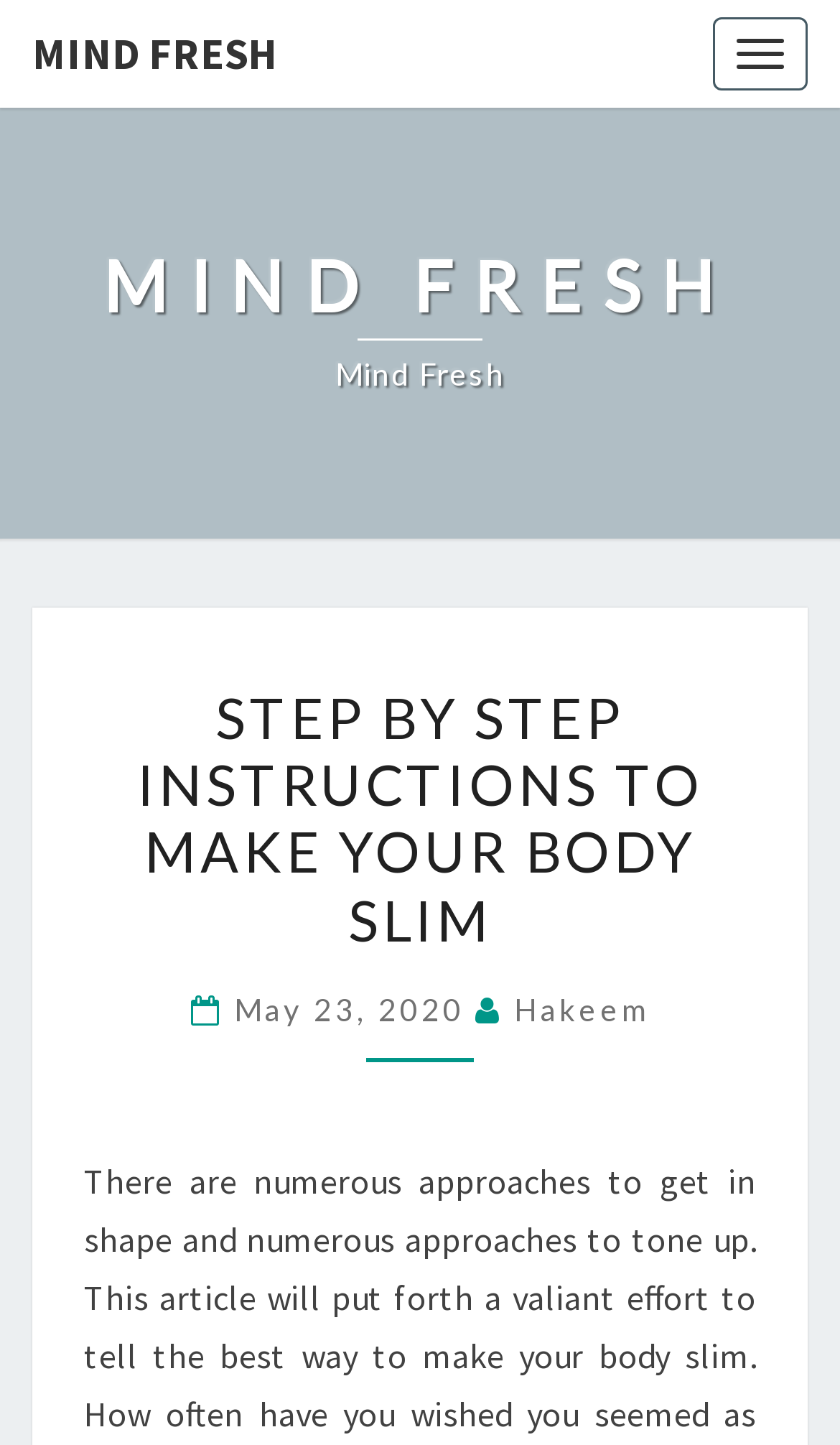Create an in-depth description of the webpage, covering main sections.

The webpage is about providing step-by-step instructions to make one's body slim, with a focus on a fresh mind. At the top left corner, there is a link to "MIND FRESH" which is also the title of the webpage. Next to it, on the top right corner, there is a button to toggle navigation.

Below the title, there is a larger heading that reads "MIND FRESH" followed by a smaller heading that says "Mind Fresh". Underneath these headings, there is a header section that spans most of the width of the page. Within this section, there is a static text that reads "STEP BY STEP INSTRUCTIONS TO MAKE YOUR BODY SLIM" in a prominent font size.

Below the static text, there is a heading that repeats the same text, "STEP BY STEP INSTRUCTIONS TO MAKE YOUR BODY SLIM". Following this, there is another heading that provides information about the author and the date of publication, which is May 23, 2020, by Hakeem. The date and author's name are clickable links.